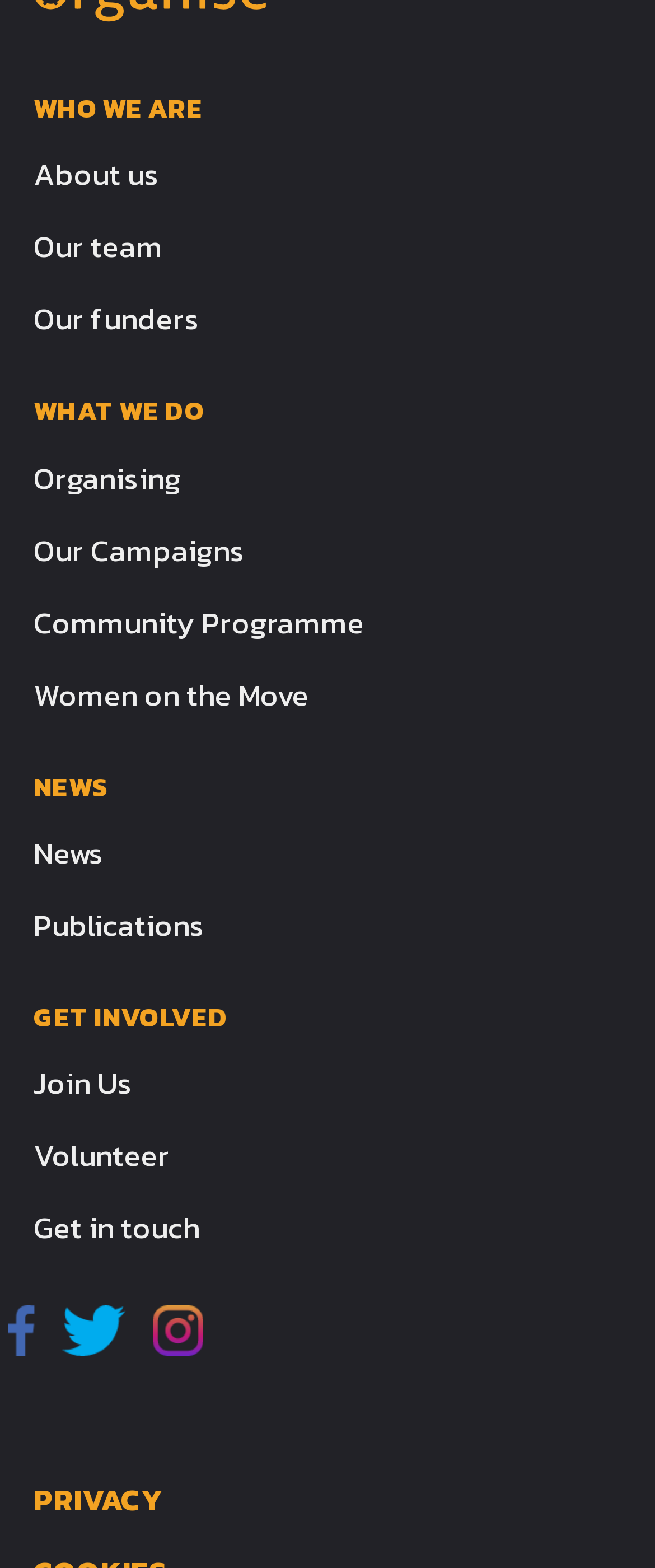Please locate the clickable area by providing the bounding box coordinates to follow this instruction: "Read the news".

[0.051, 0.52, 0.949, 0.566]